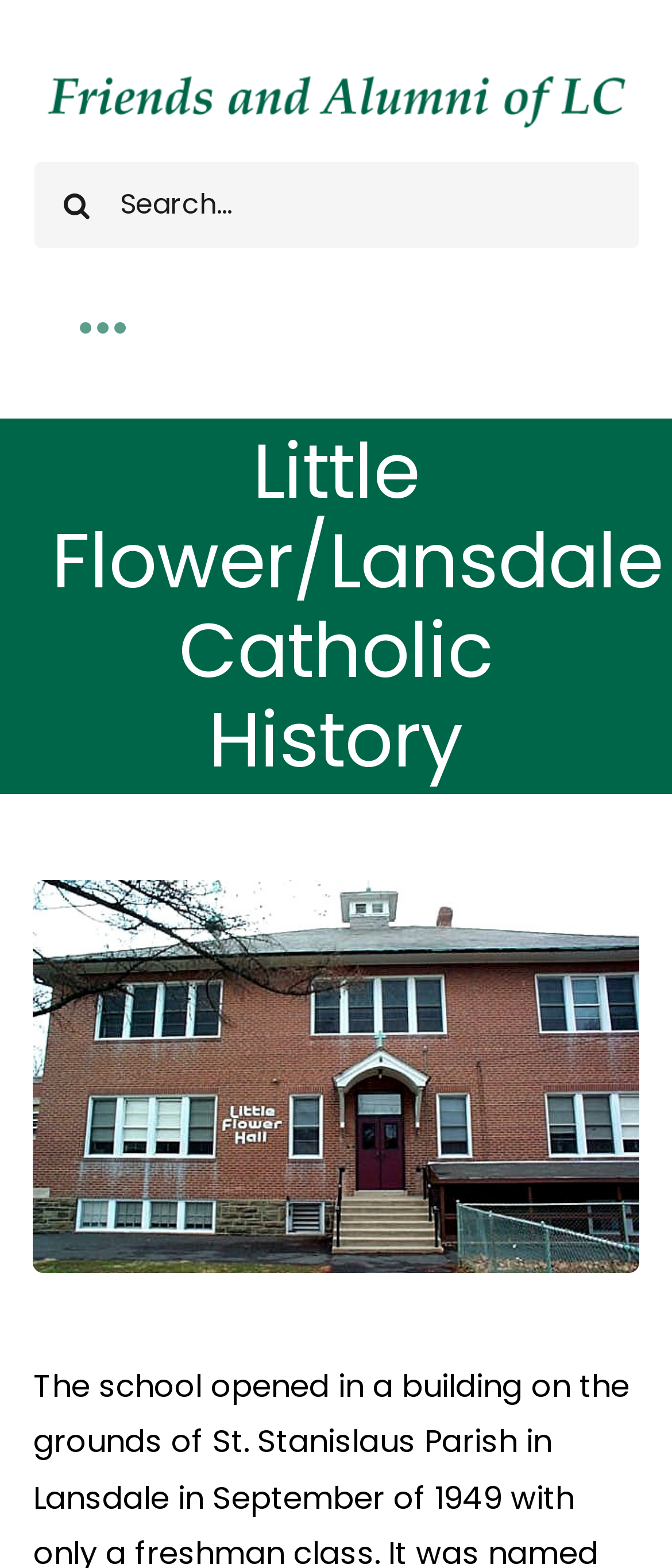How many navigation links are there?
Examine the screenshot and reply with a single word or phrase.

4